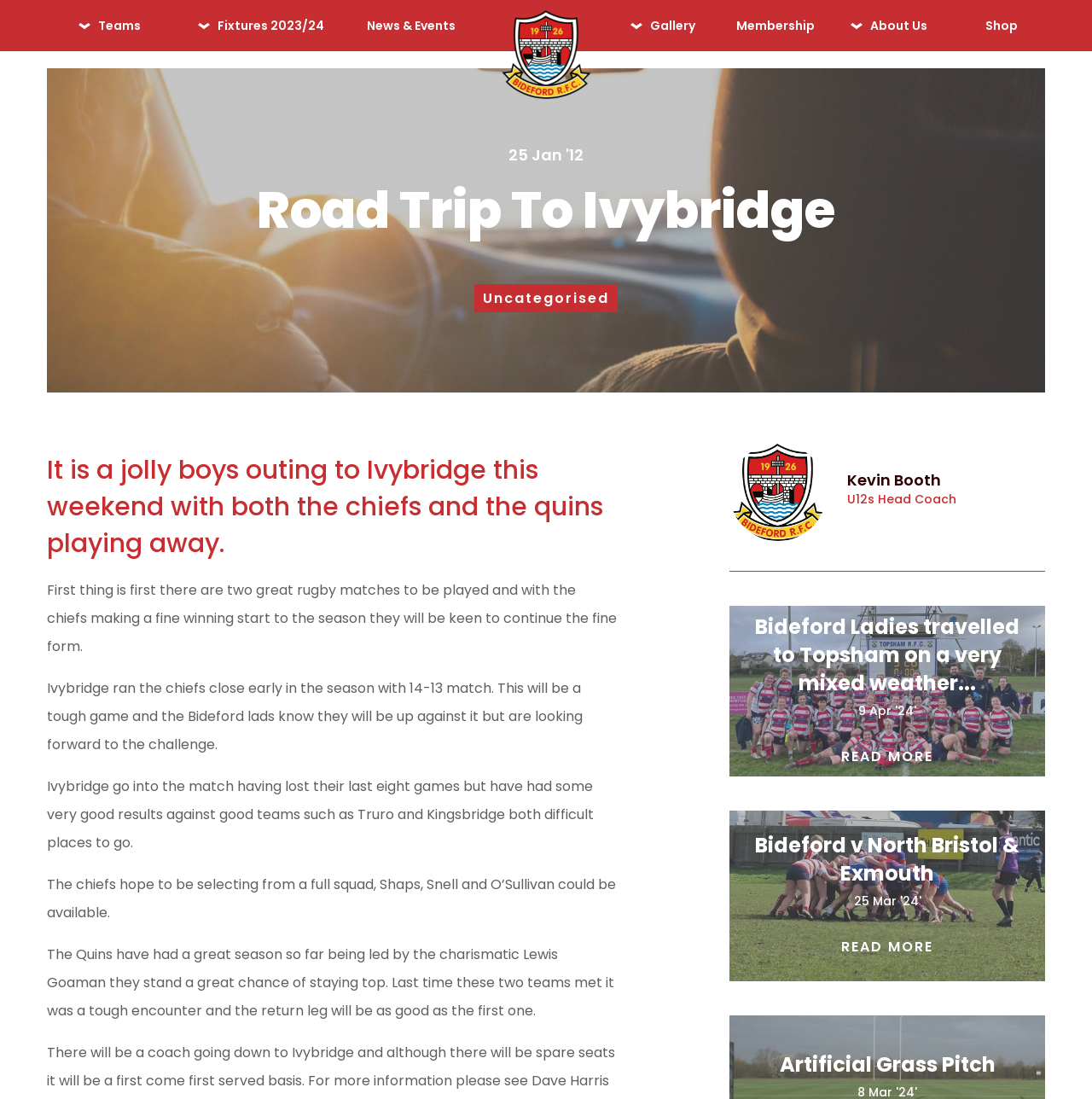Generate the title text from the webpage.

Road Trip To Ivybridge